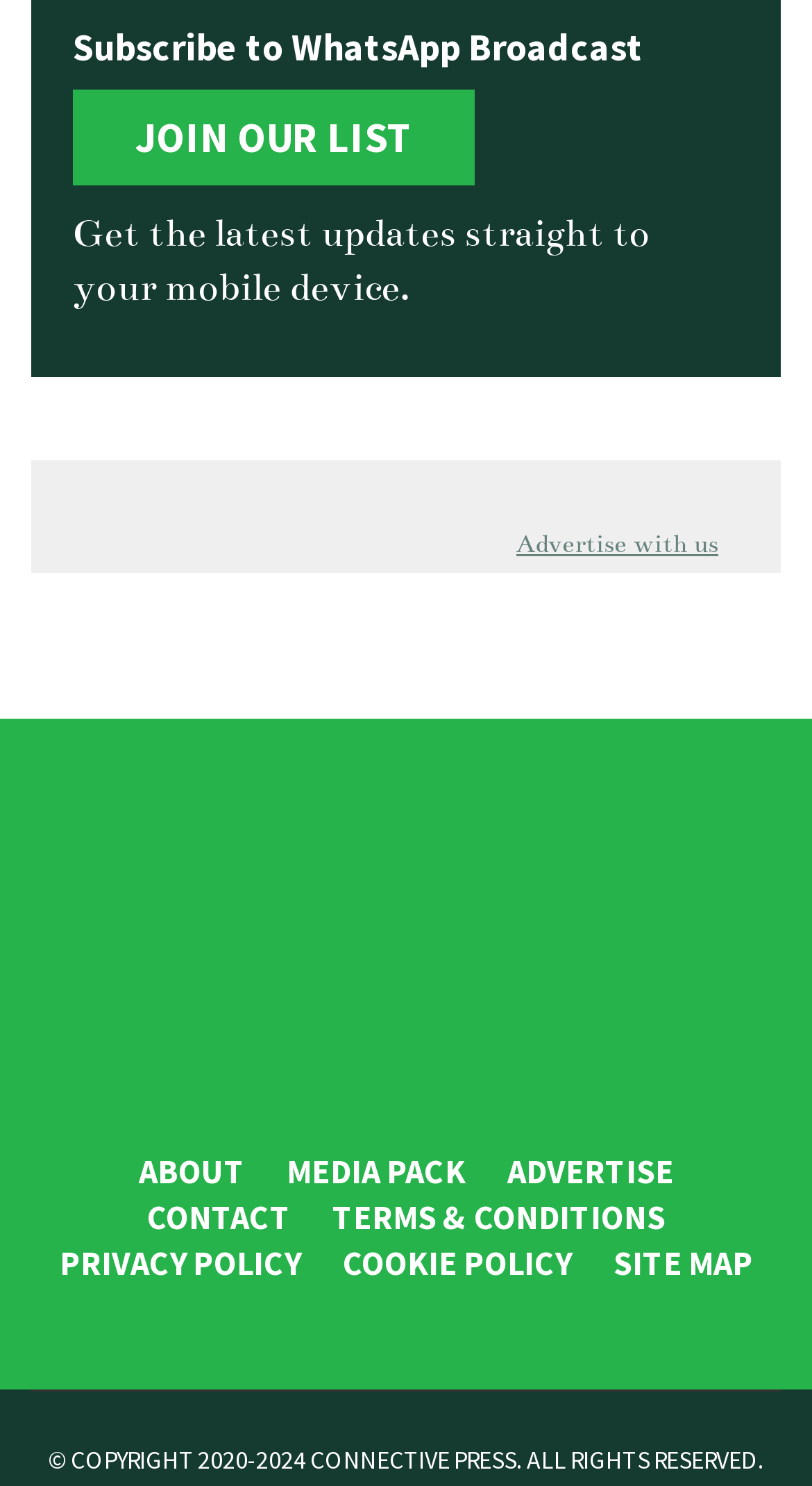What is the purpose of the 'Advertise with us' link?
Give a single word or phrase answer based on the content of the image.

To advertise on the website